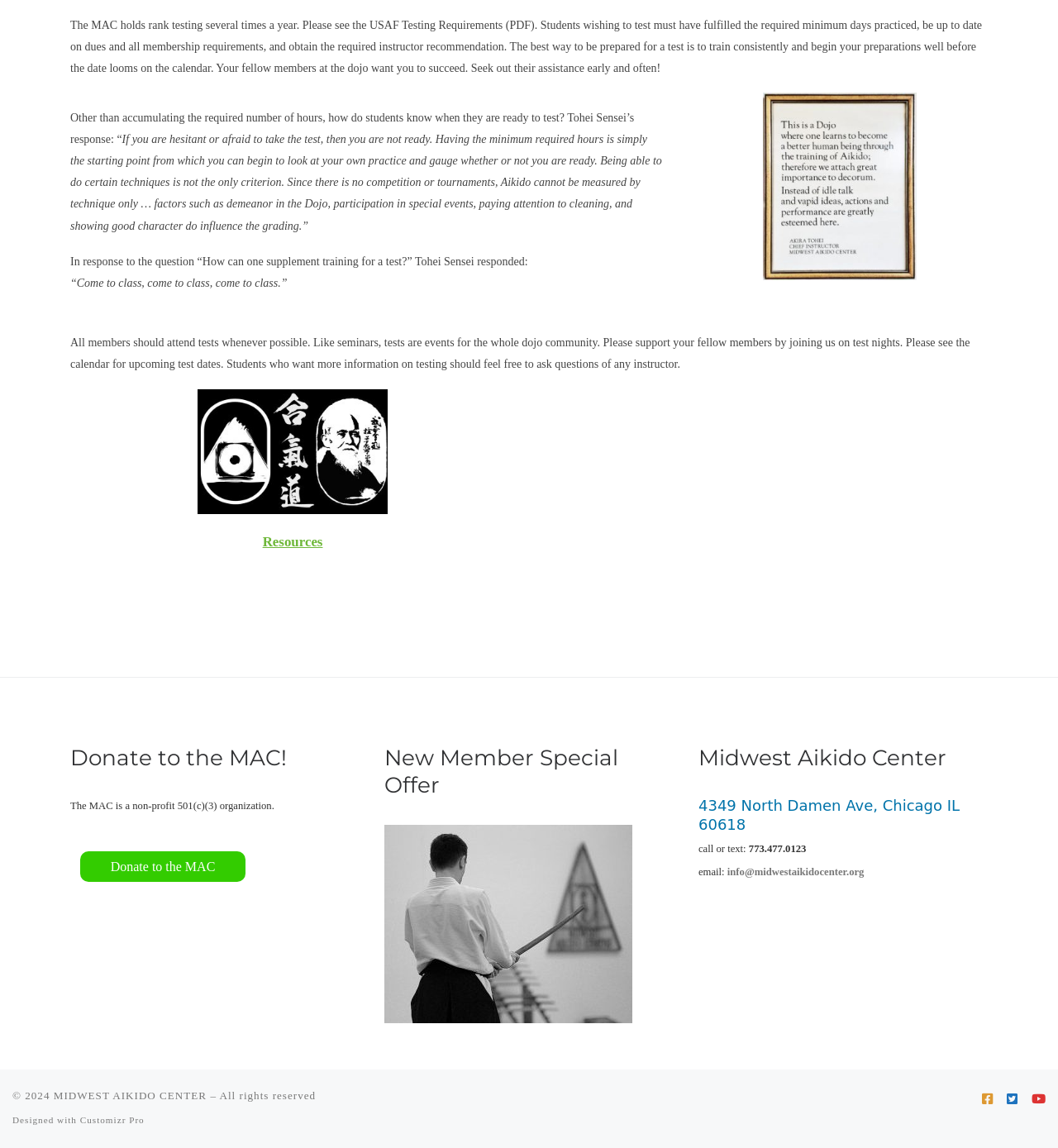Given the element description: "Resources", predict the bounding box coordinates of the UI element it refers to, using four float numbers between 0 and 1, i.e., [left, top, right, bottom].

[0.248, 0.465, 0.305, 0.479]